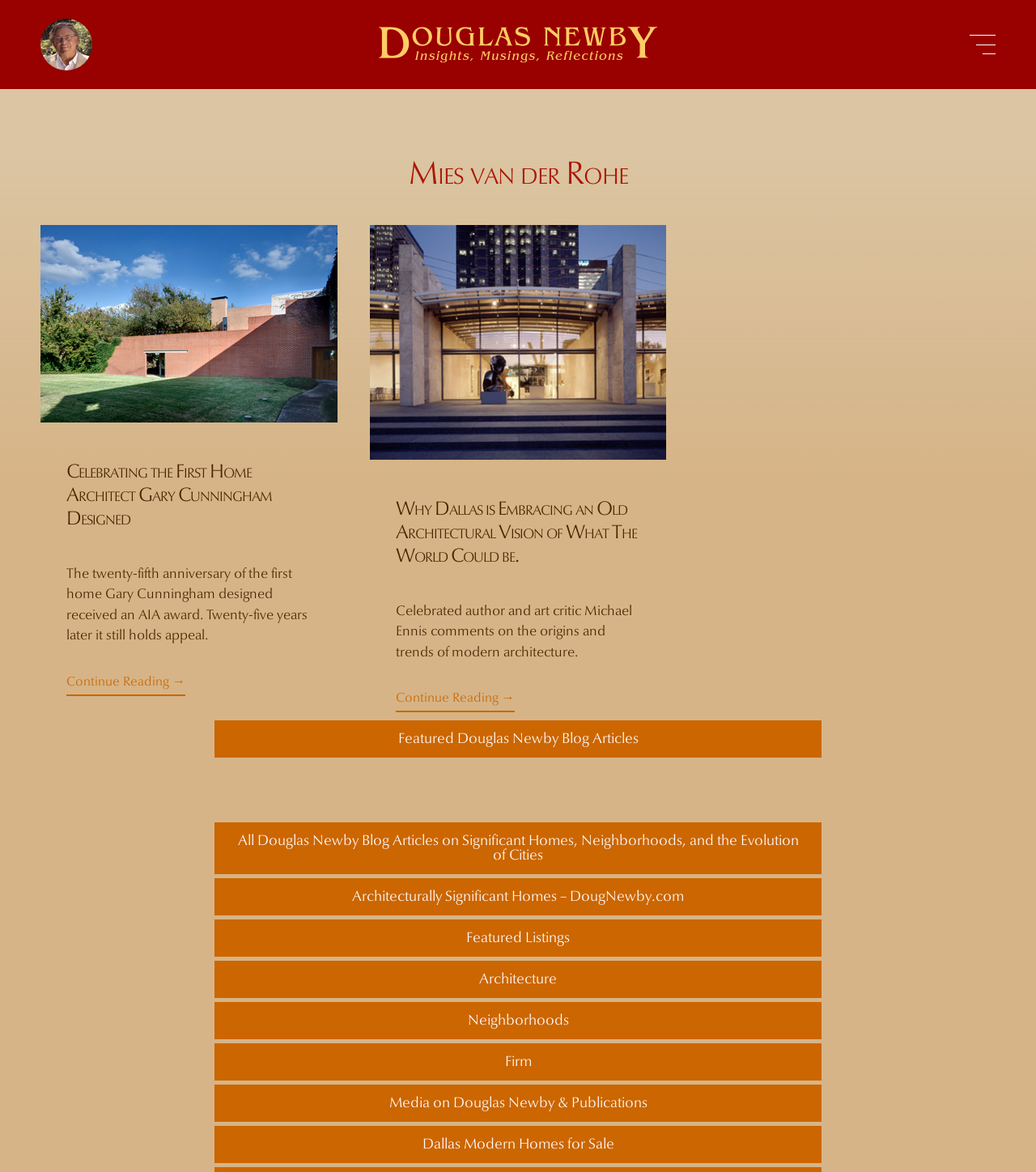Are there any images on the webpage?
Based on the visual, give a brief answer using one word or a short phrase.

Yes